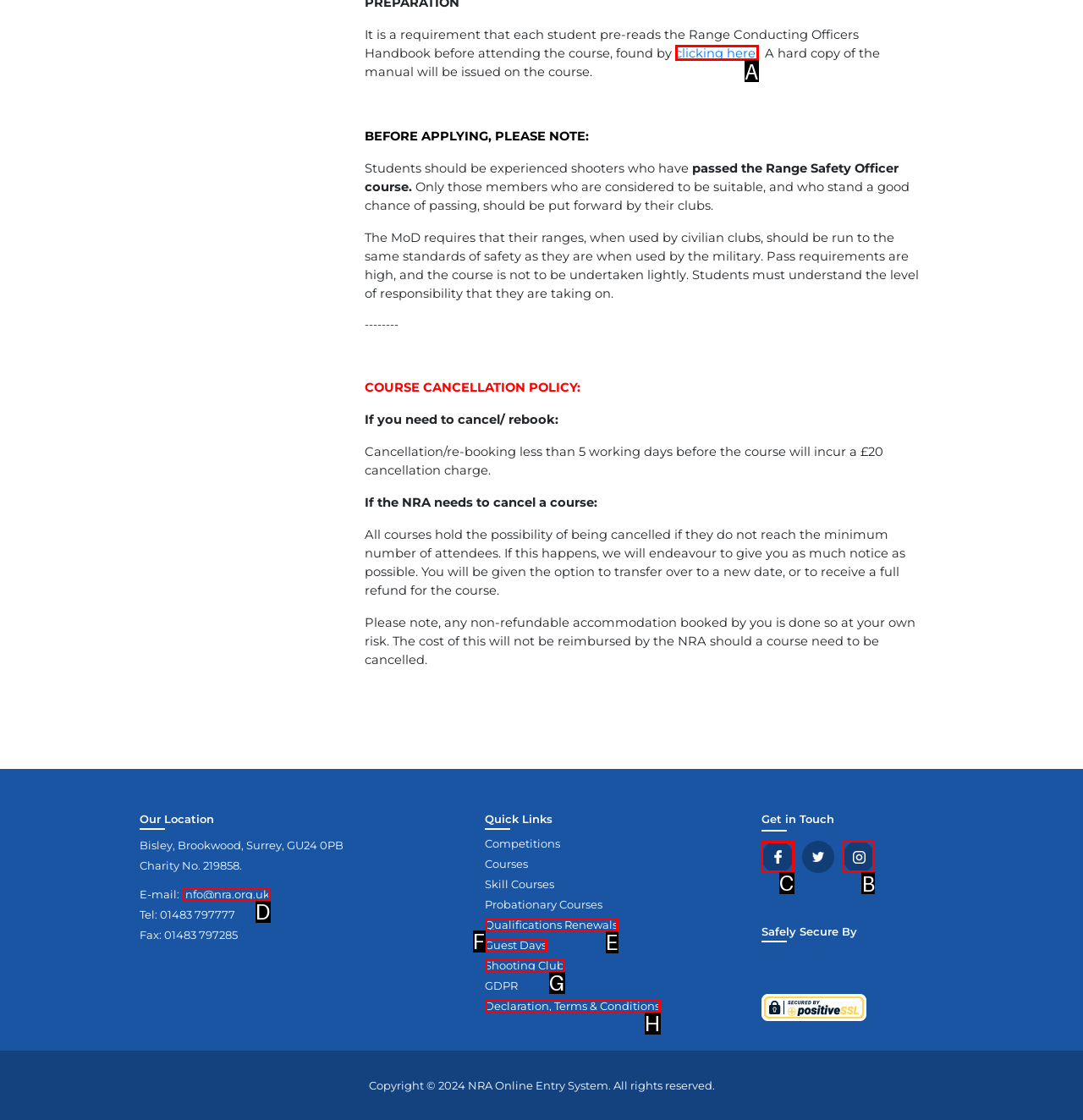Which letter corresponds to the correct option to complete the task: visit the Facebook page?
Answer with the letter of the chosen UI element.

C